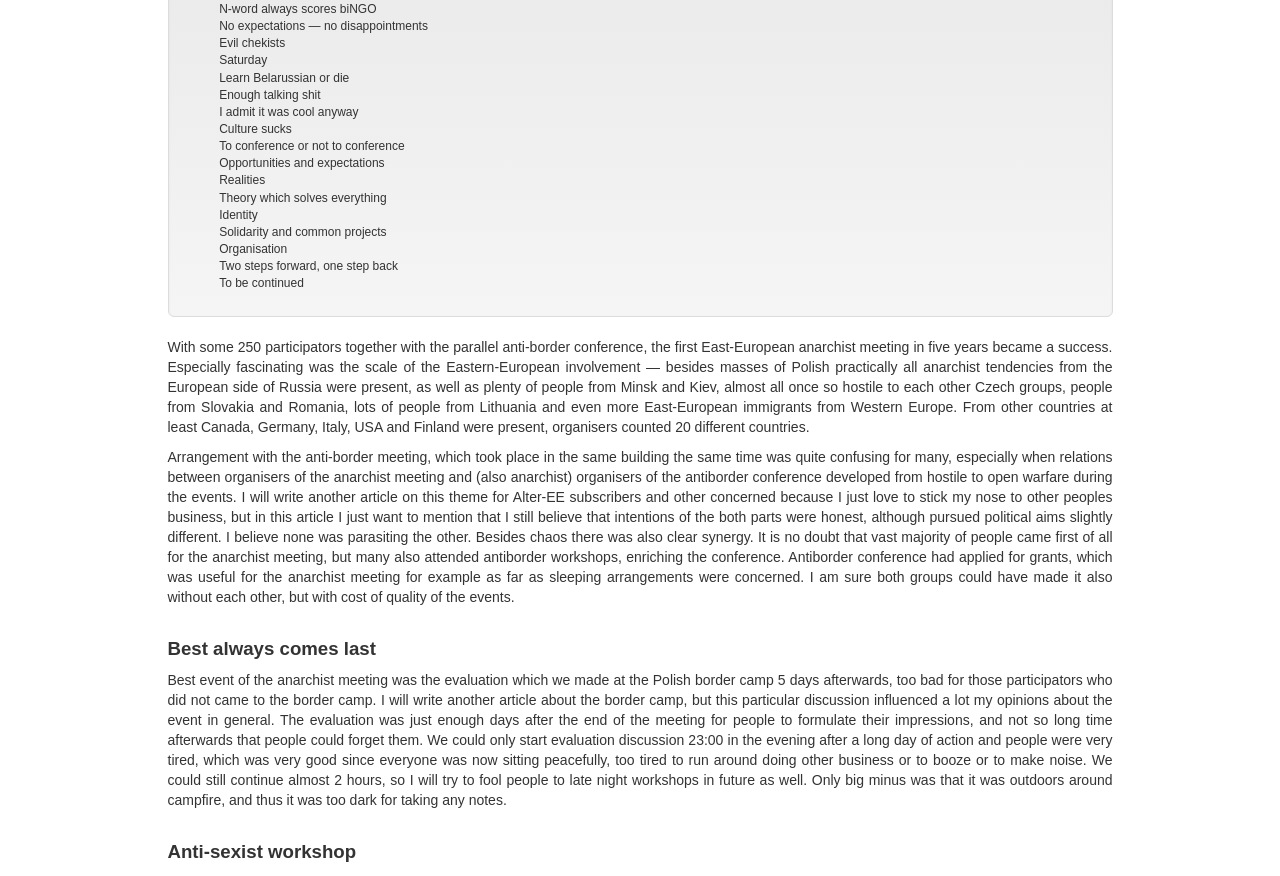Locate the bounding box of the user interface element based on this description: "Theory which solves everything".

[0.171, 0.218, 0.302, 0.234]